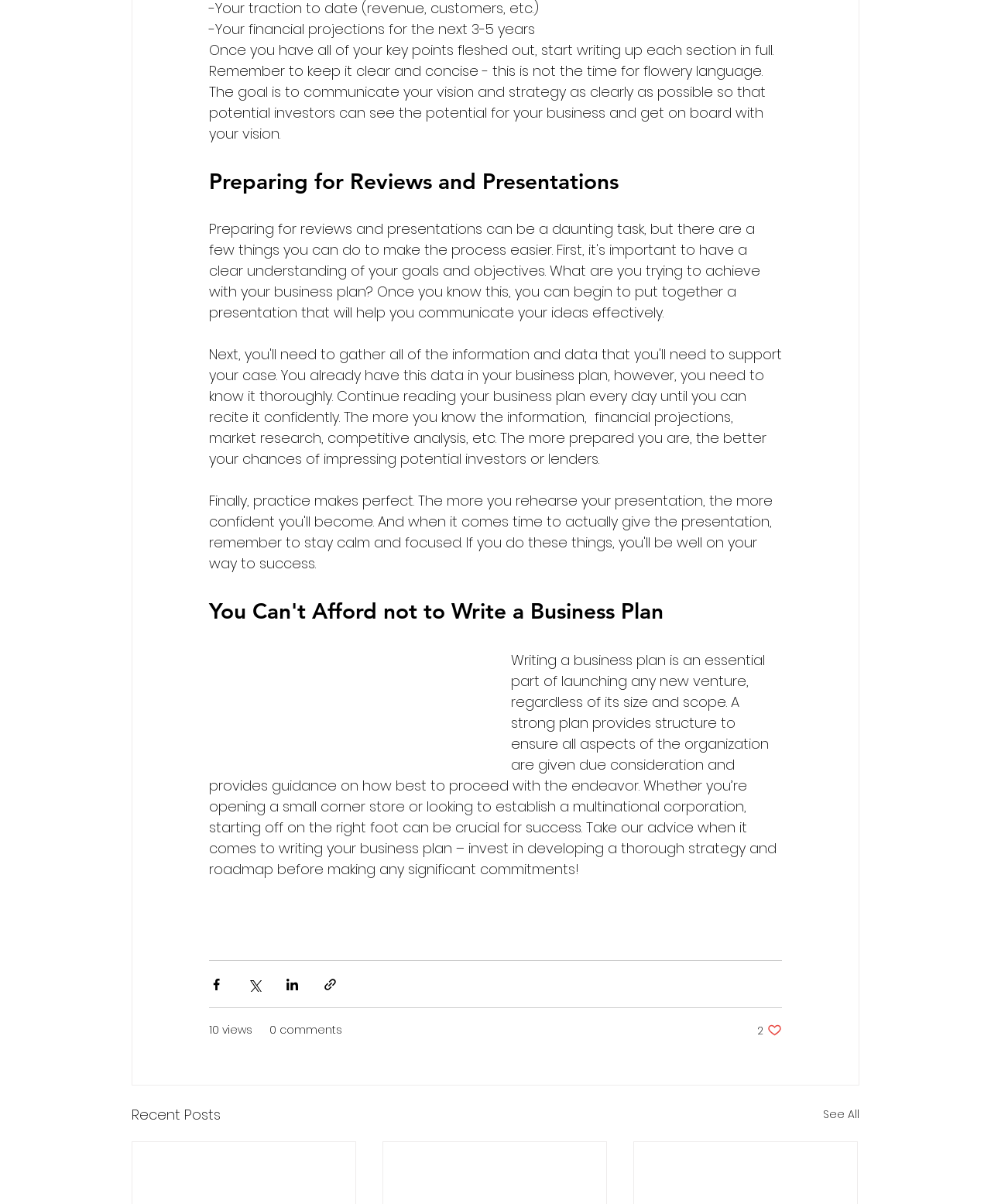Using the description "parent_node: Building A Clientele Sucks", locate and provide the bounding box of the UI element.

[0.64, 0.133, 0.865, 0.237]